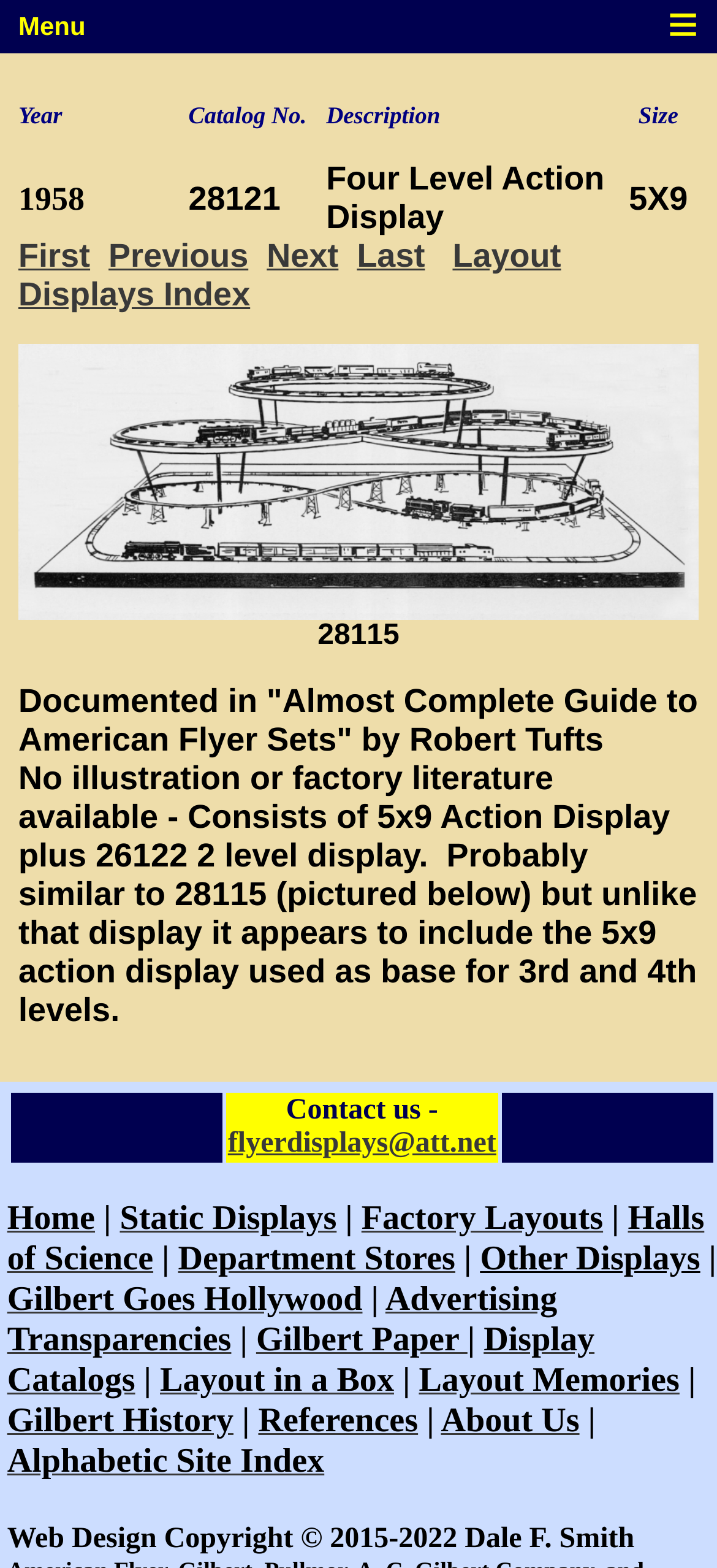What is the email address for contacting the website?
Please provide a detailed answer to the question.

The email address for contacting the website can be found at the bottom of the webpage, in the table with the contact information, where the email address 'flyerdisplays@att.net' is listed as a link.